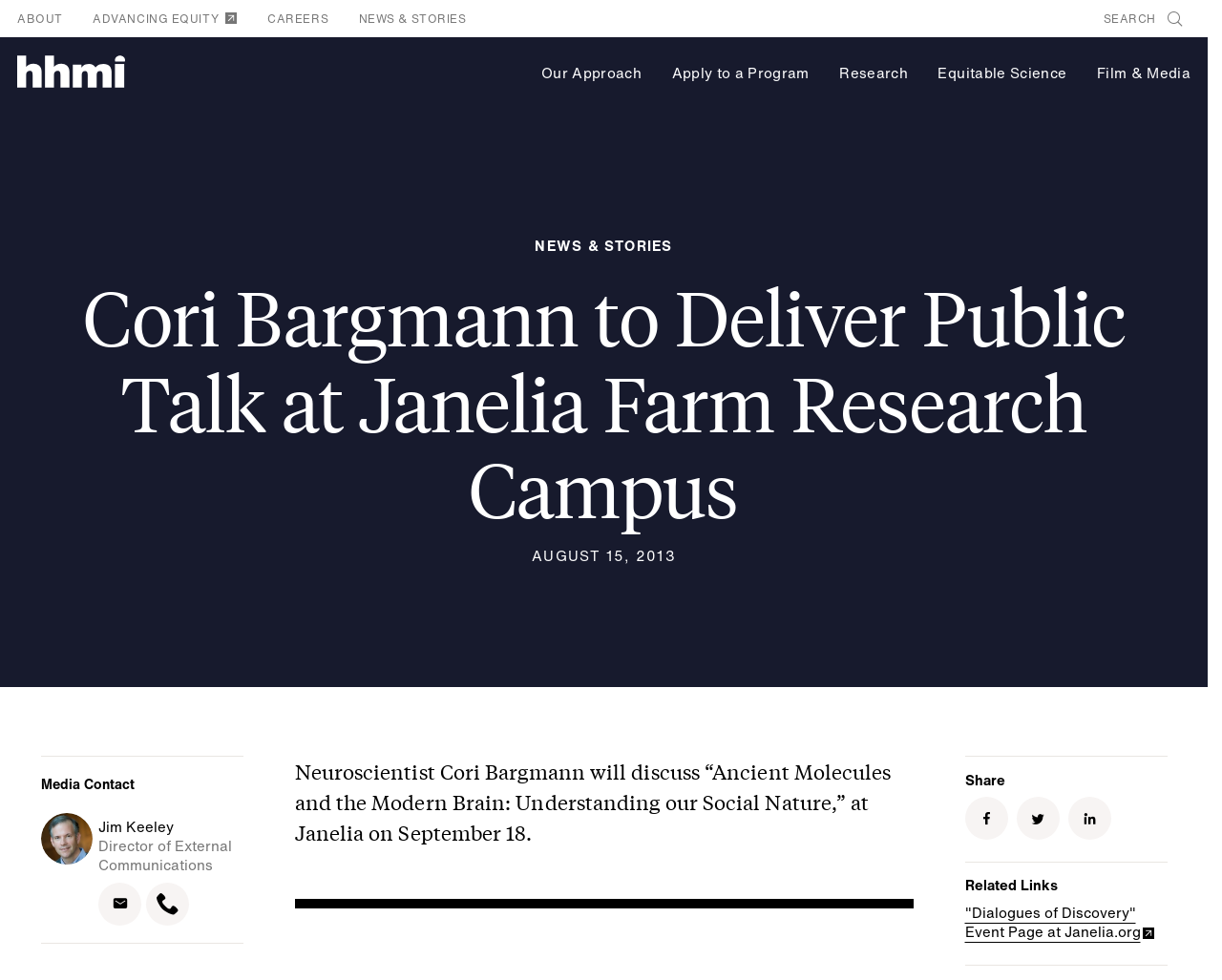Based on the description "title="homepage"", find the bounding box of the specified UI element.

[0.014, 0.056, 0.102, 0.091]